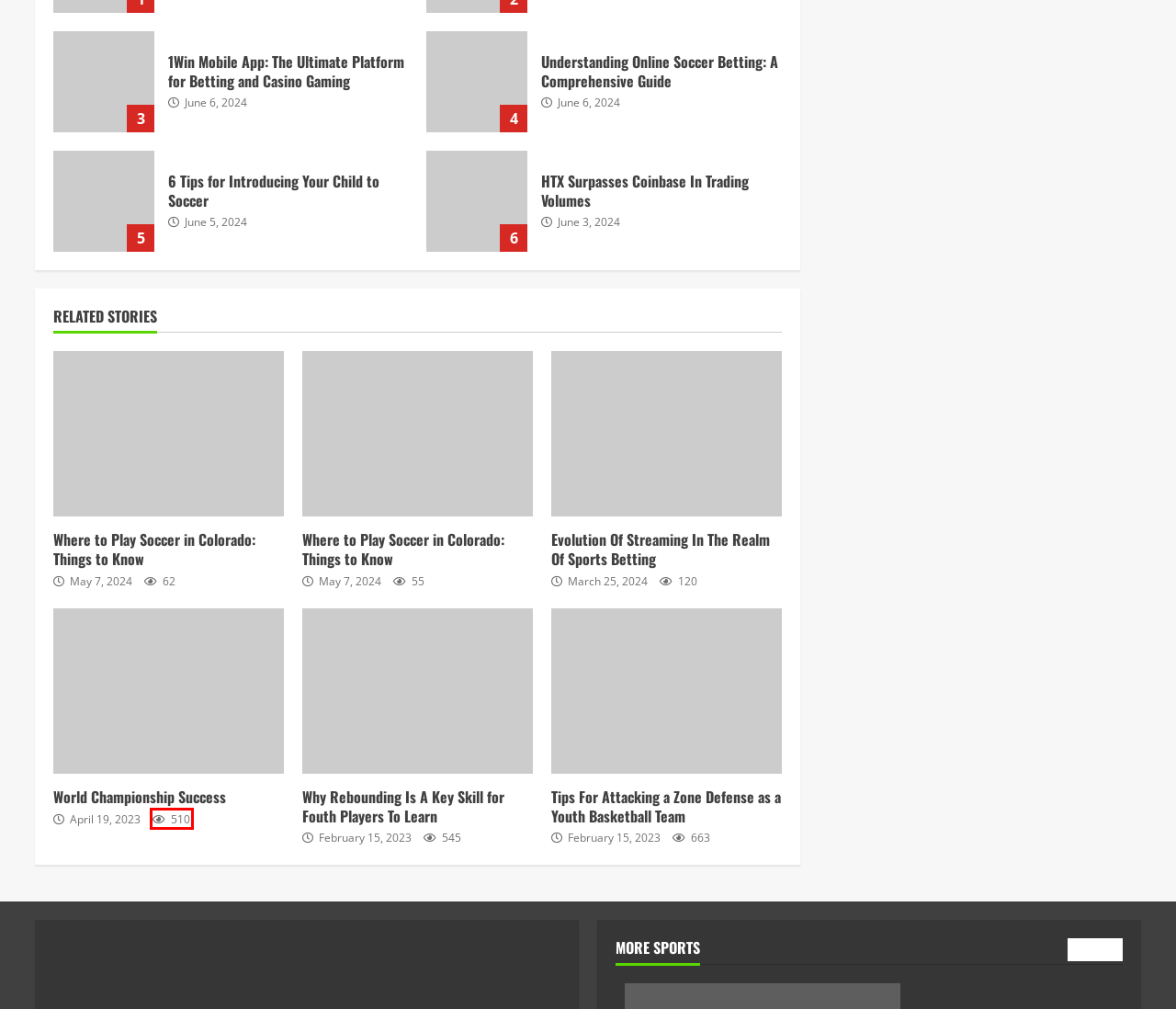You are given a screenshot depicting a webpage with a red bounding box around a UI element. Select the description that best corresponds to the new webpage after clicking the selected element. Here are the choices:
A. Evolution Of Streaming In The Realm Of Sports Betting - Soccer Agency
B. World Championship Success - Soccer Agency
C. Understanding Online Soccer Betting: A Comprehensive Guide - Soccer Agency
D. See Who Your Team is Picking Tonight - Soccer Agency
E. 1Win Mobile App: The Ultimate Platform for Betting and Casino Gaming
F. HTX Surpasses Coinbase In Trading Volumes - Soccer Agency
G. Life Of Esports Archives - Soccer Agency
H. Where to Play Soccer in Colorado: Things to Know - Soccer Agency

B